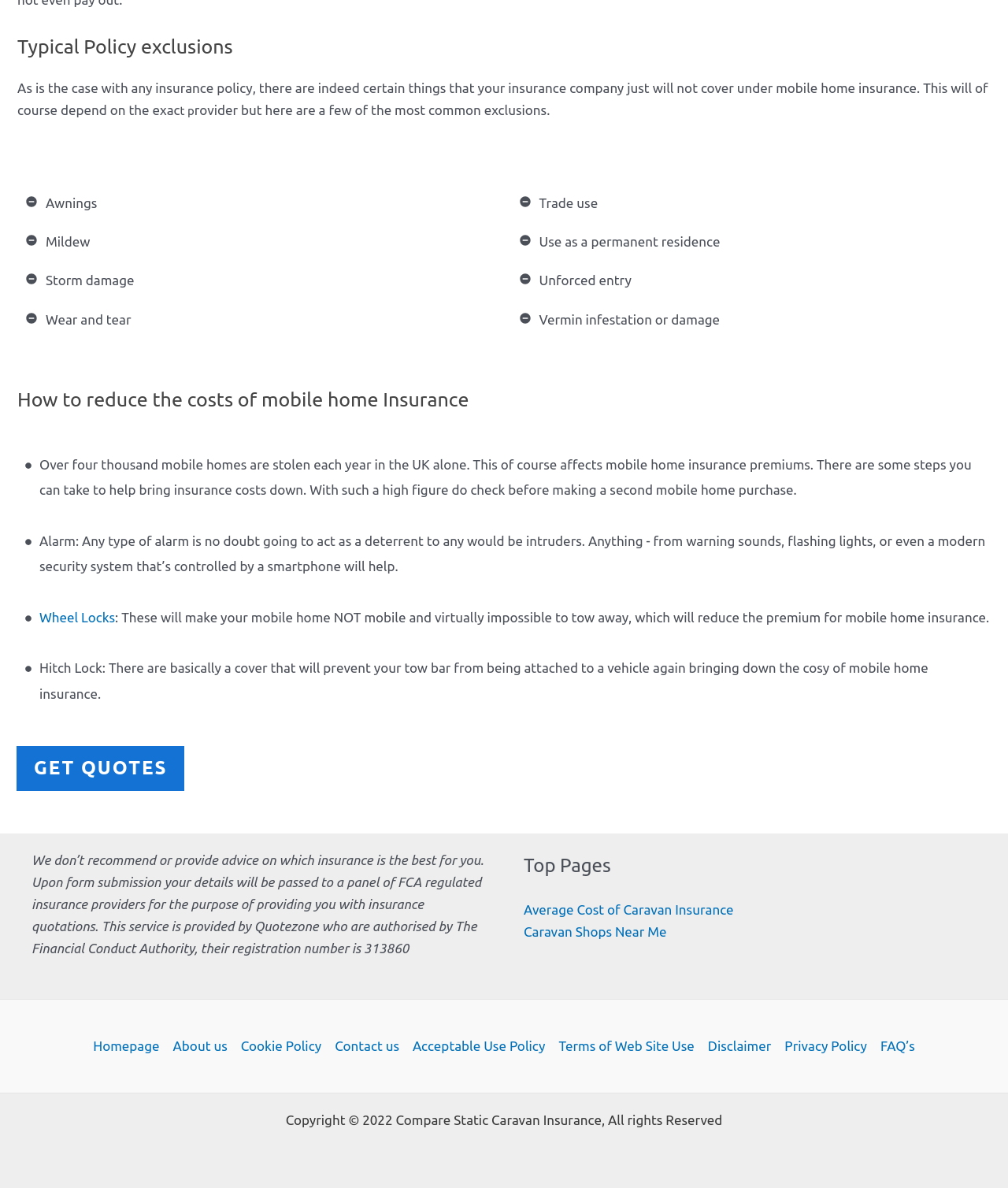What is the purpose of wheel locks?
Answer the question with a detailed explanation, including all necessary information.

As mentioned on the webpage, wheel locks are used to make a mobile home NOT mobile, which virtually impossible to tow away, thereby reducing the premium for mobile home insurance.